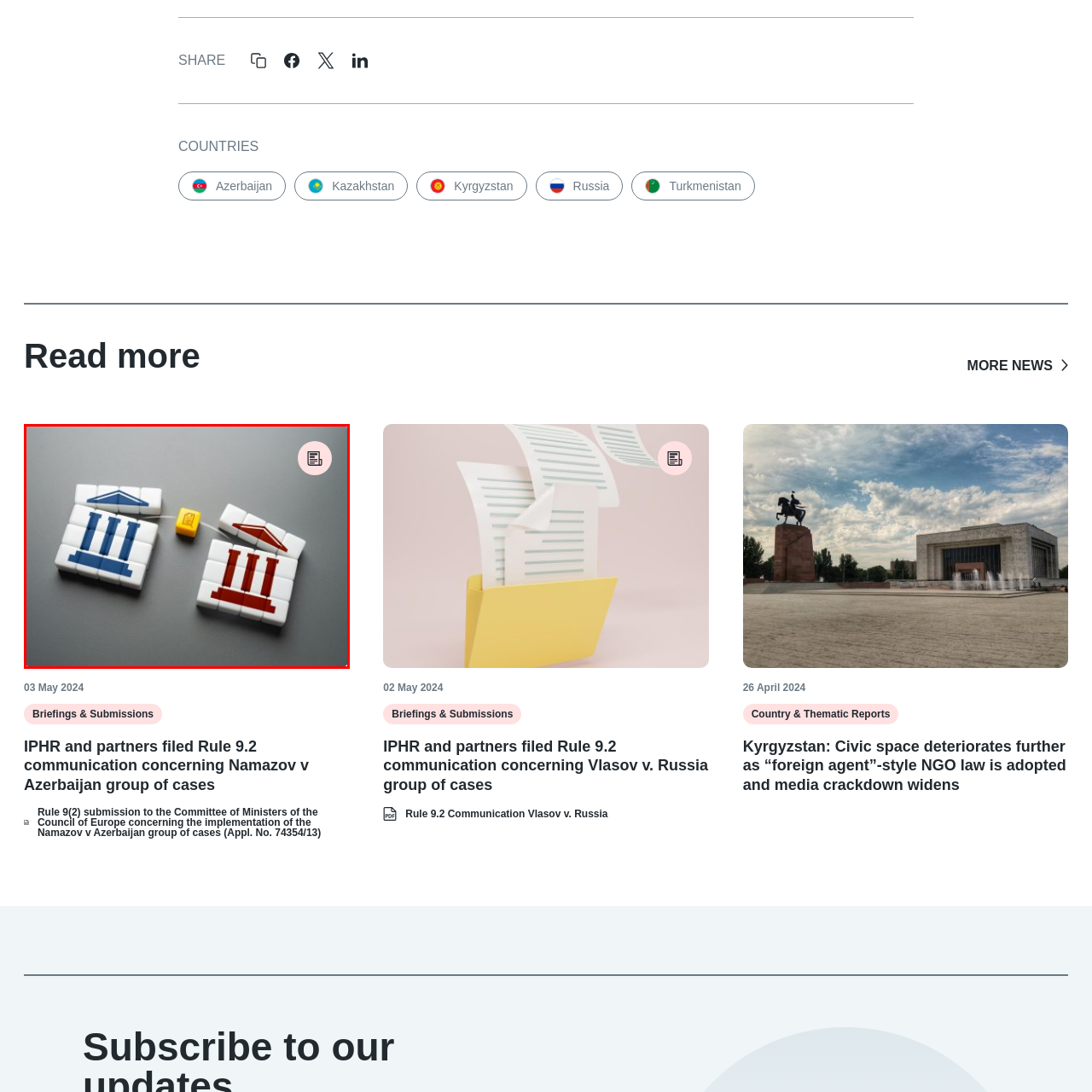Consider the image within the red frame and reply with a brief answer: What is the purpose of the yellow block?

Pivotal point or mediator